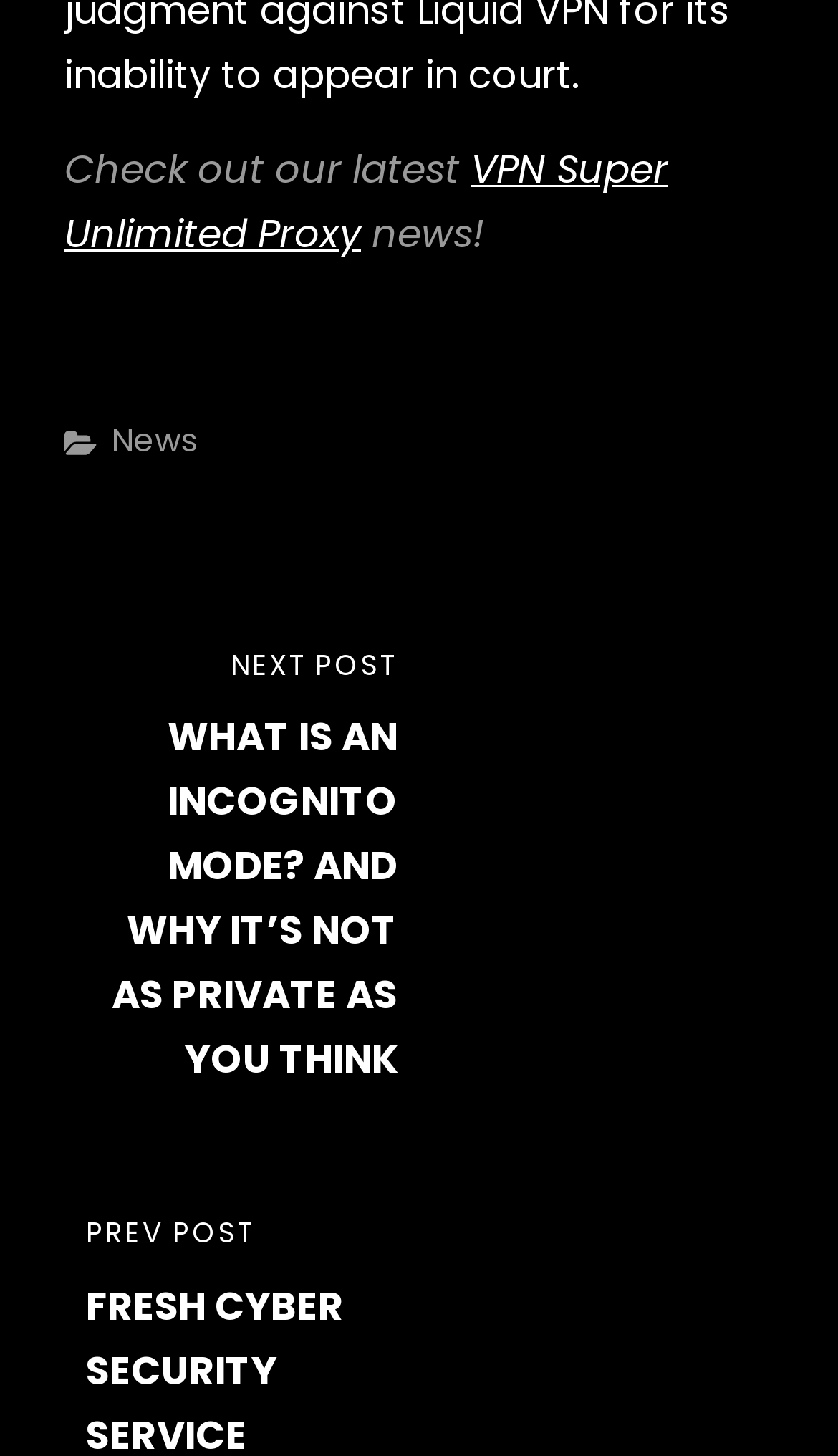Determine the bounding box for the described UI element: "VPN Super Unlimited Proxy".

[0.077, 0.098, 0.797, 0.179]